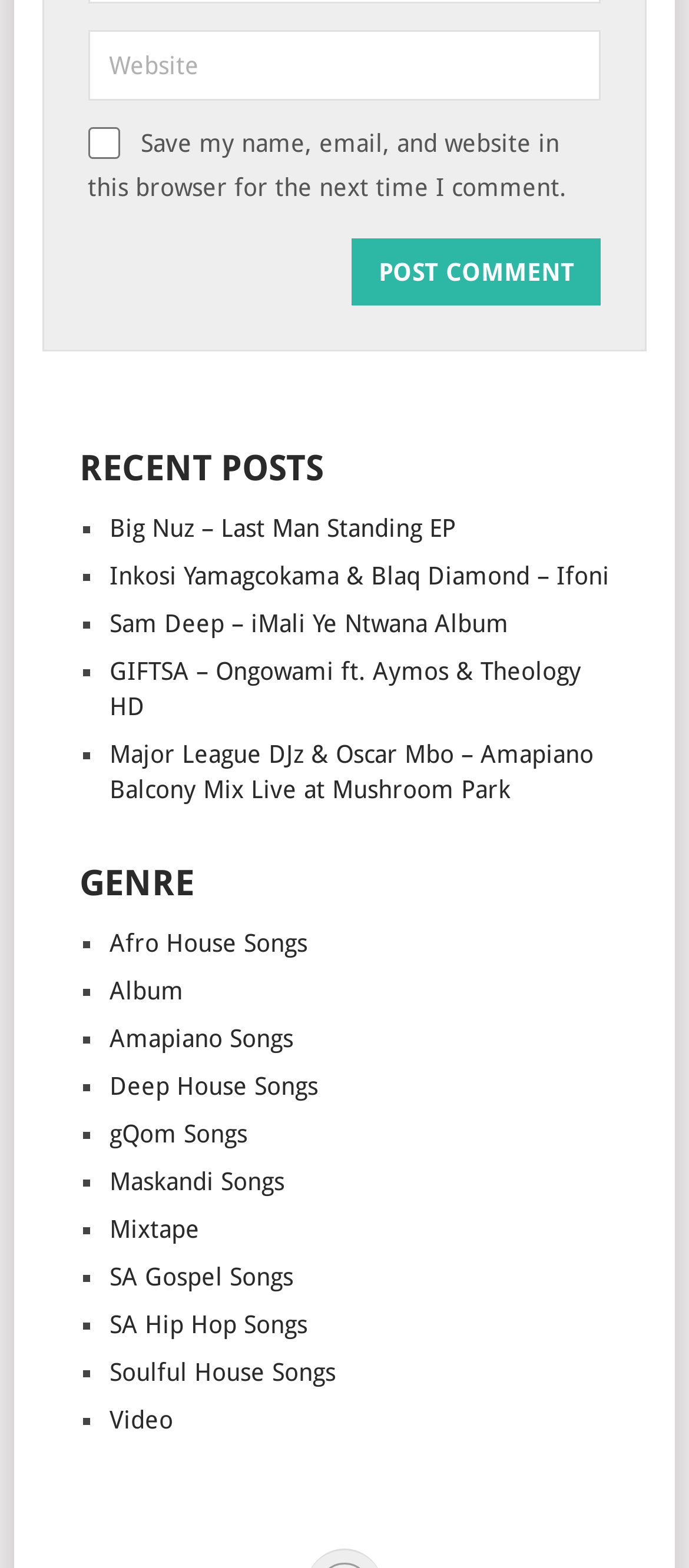What is the purpose of the checkbox?
Based on the screenshot, give a detailed explanation to answer the question.

The checkbox is labeled 'Save my name, email, and website in this browser for the next time I comment.' This suggests that its purpose is to save the user's comment information for future use.